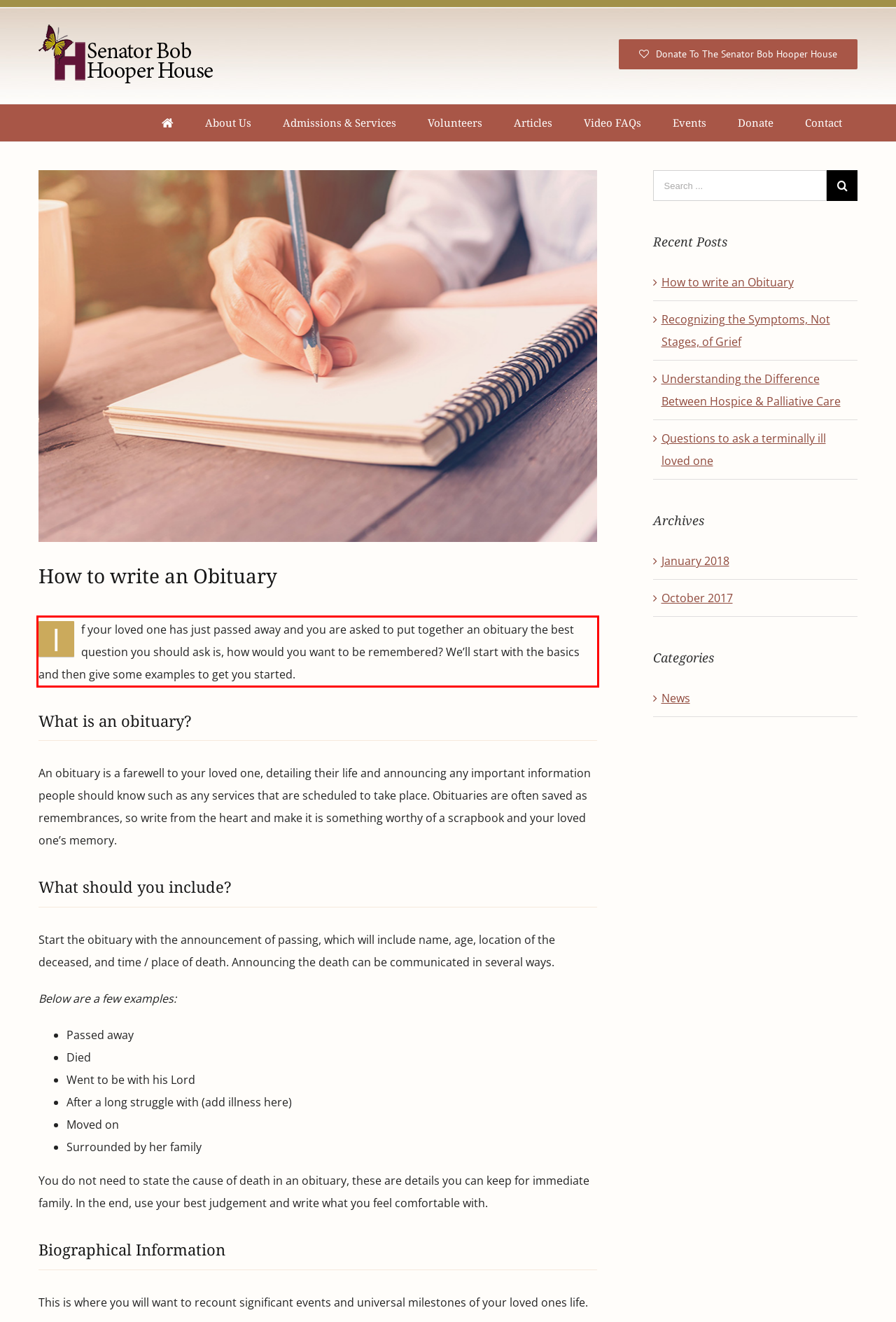Look at the screenshot of the webpage, locate the red rectangle bounding box, and generate the text content that it contains.

I f your loved one has just passed away and you are asked to put together an obituary the best question you should ask is, how would you want to be remembered? We’ll start with the basics and then give some examples to get you started.